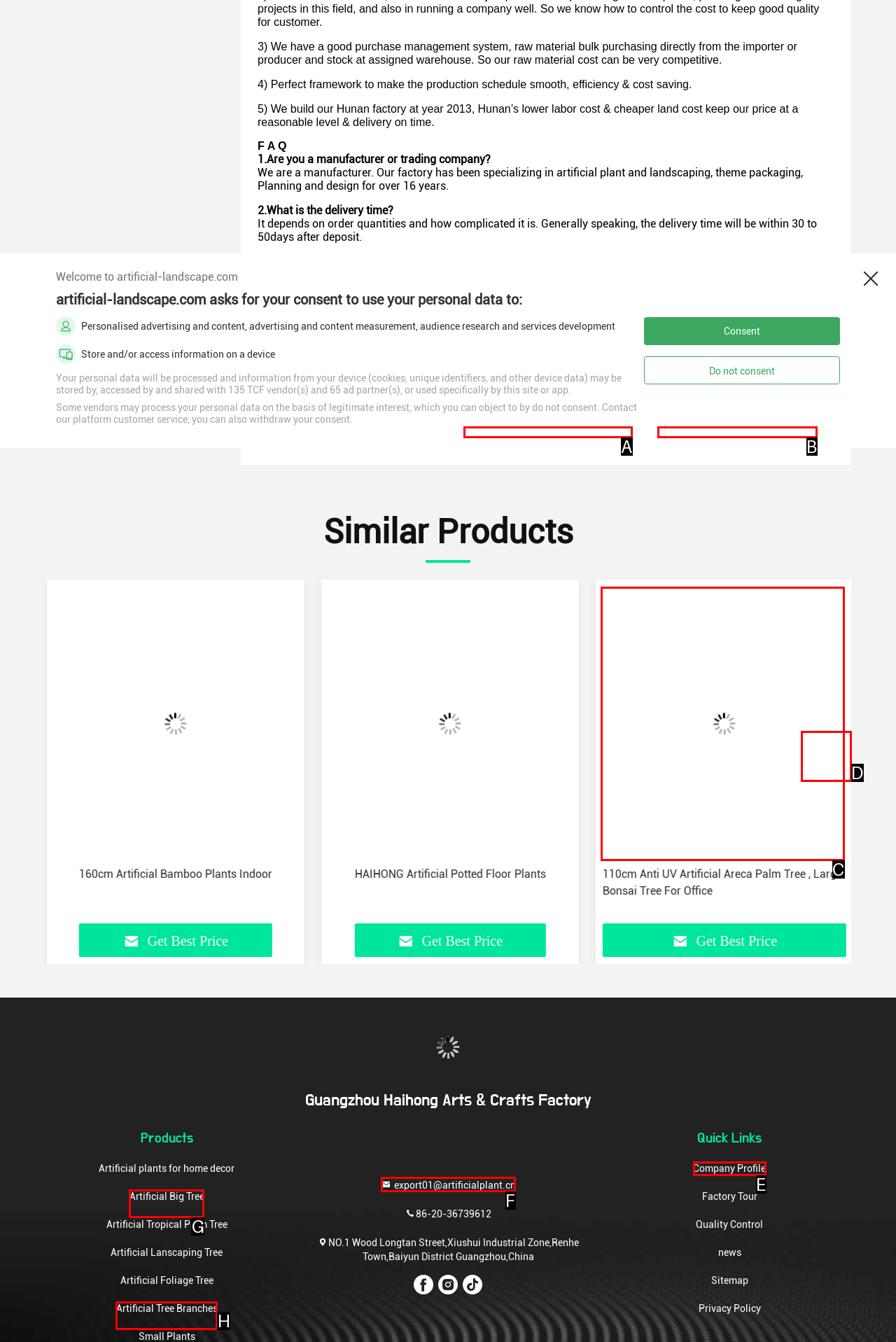Select the appropriate HTML element that needs to be clicked to finish the task: Contact the company via 'export01@artificialplant.cn'
Reply with the letter of the chosen option.

F